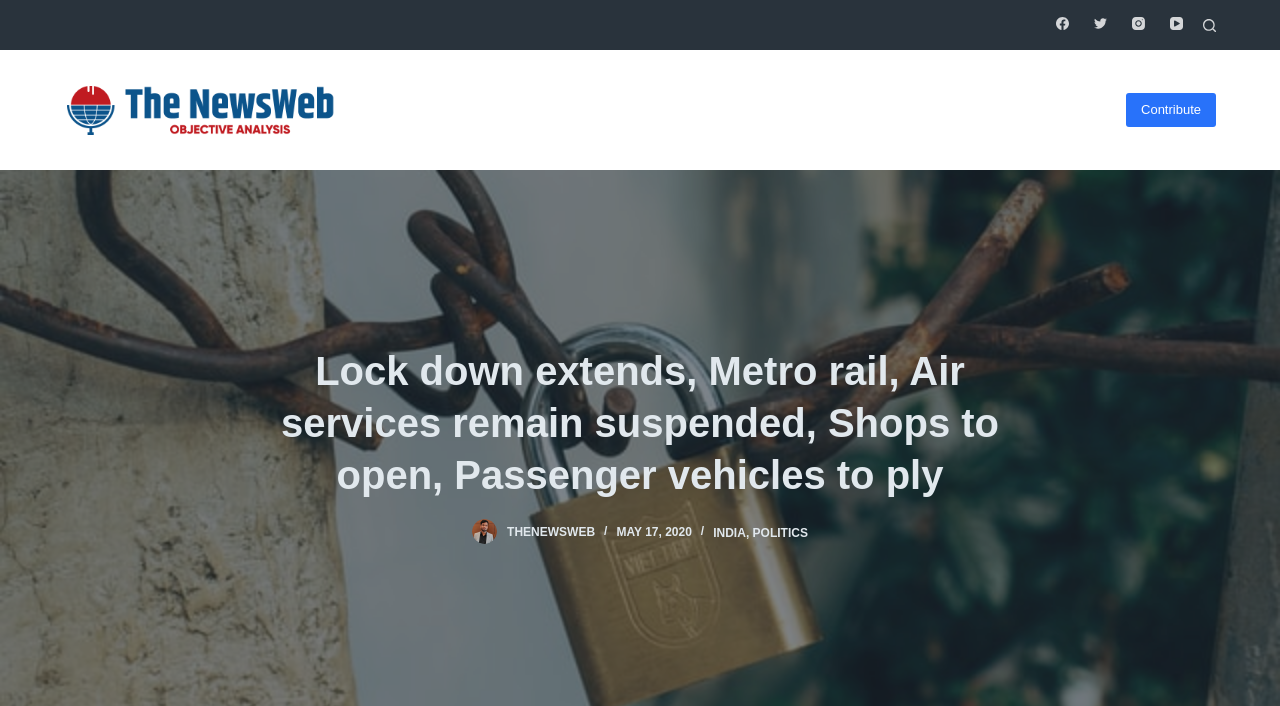Please find the main title text of this webpage.

Lock down extends, Metro rail, Air services remain suspended, Shops to open, Passenger vehicles to ply